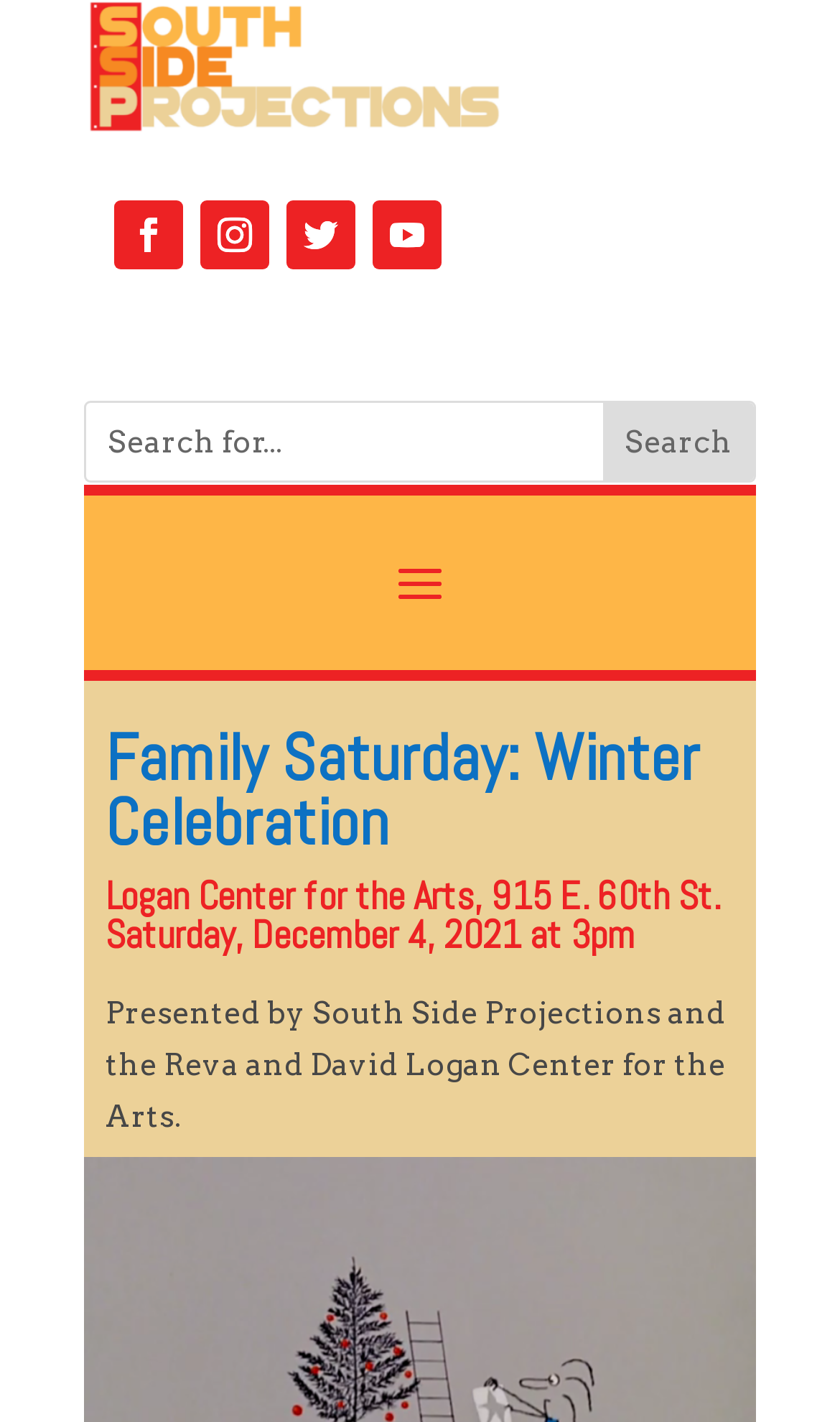Who is presenting the Winter Celebration event?
Using the image as a reference, answer the question in detail.

I found the answer by looking at the StaticText element, which contains the presenting organizations, 'Presented by South Side Projections and the Reva and David Logan Center for the Arts'.